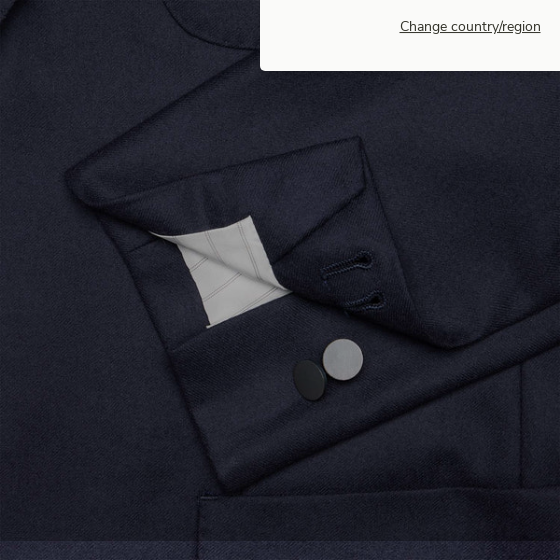Answer with a single word or phrase: 
What is the purpose of the blazer's design?

To offer comfort and a polished look